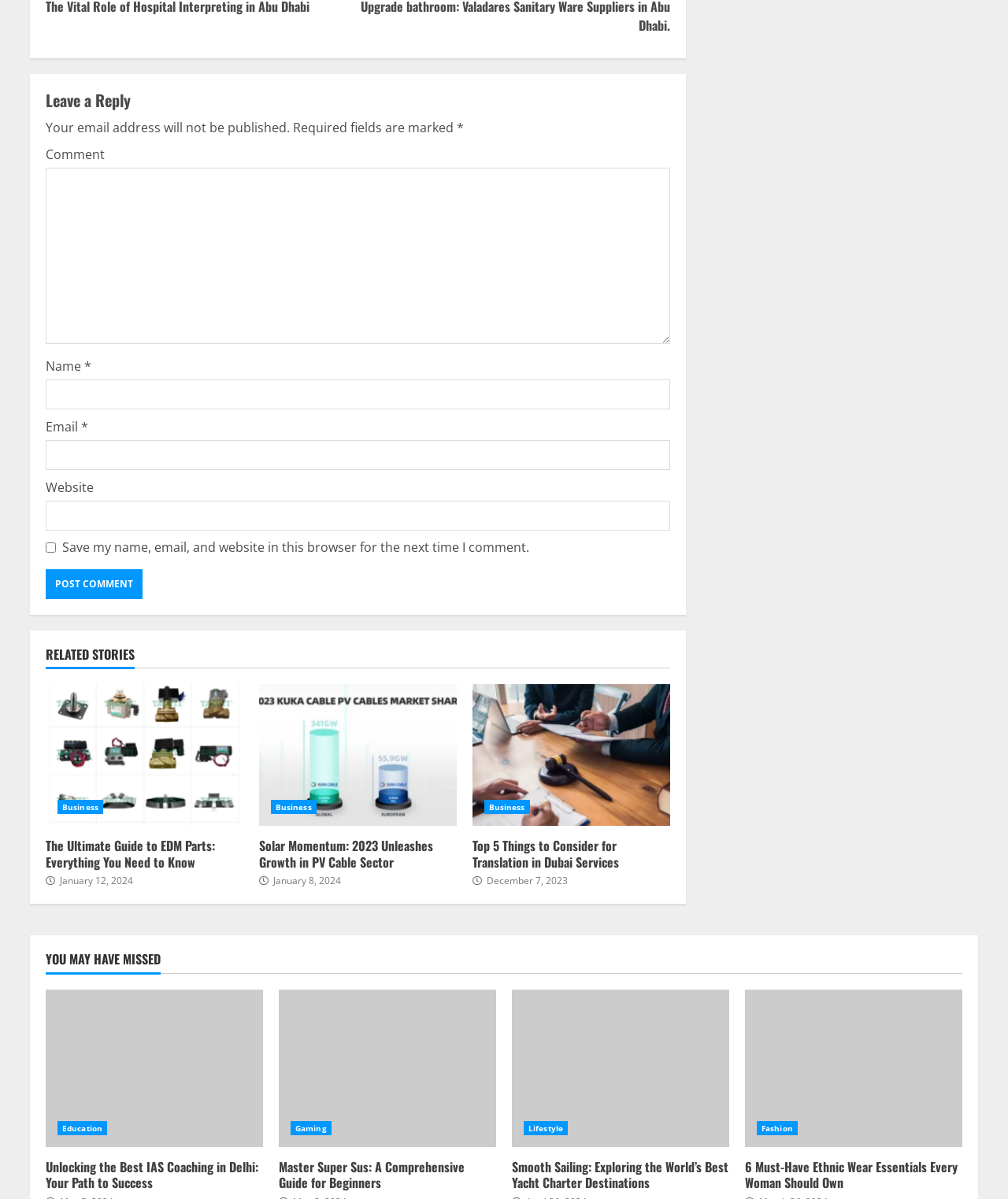How many comment fields are there?
Give a detailed explanation using the information visible in the image.

I counted the number of text boxes with labels 'Comment', 'Name', 'Email', and 'Website', which are all required fields for leaving a comment.